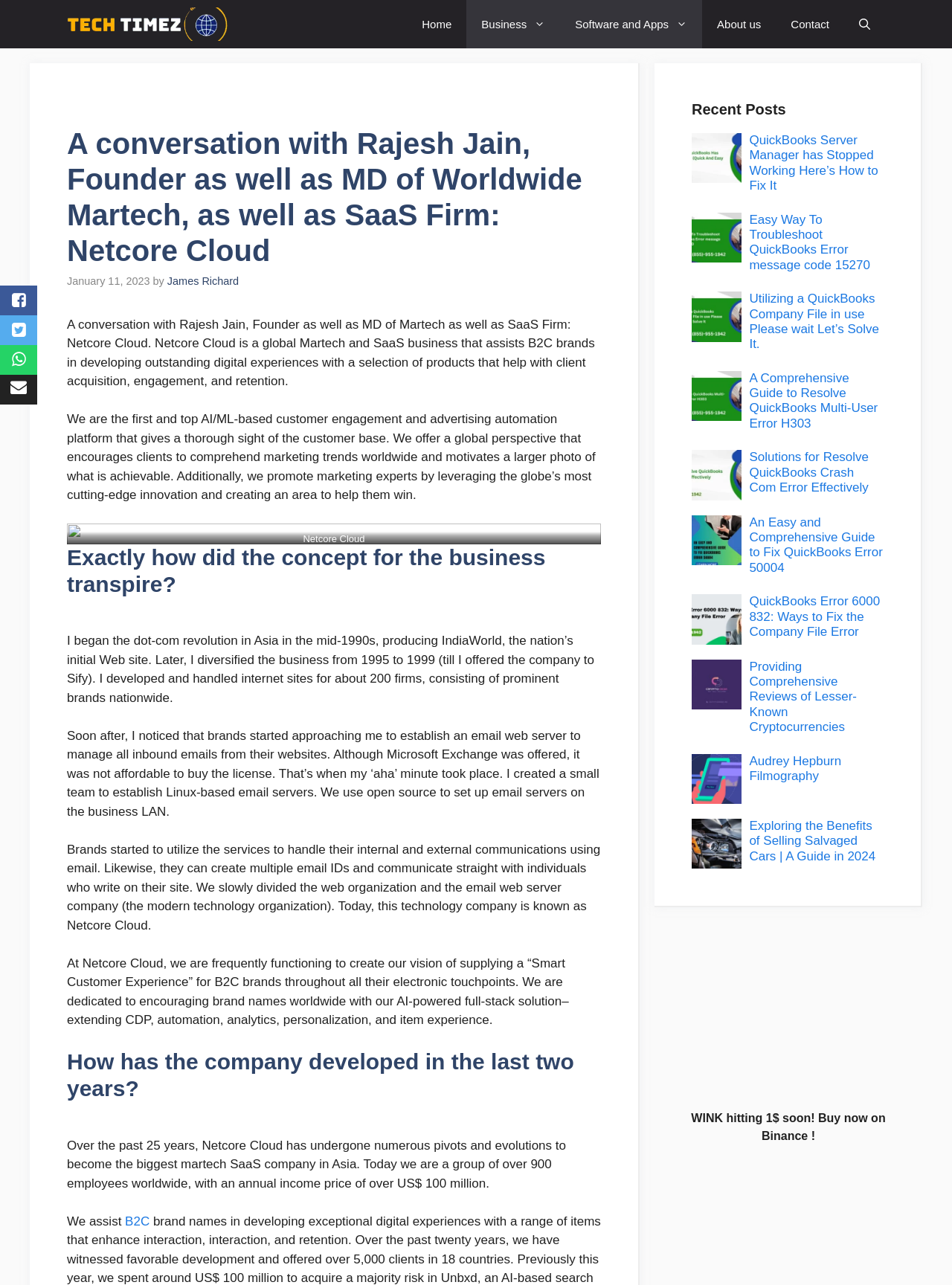Please predict the bounding box coordinates of the element's region where a click is necessary to complete the following instruction: "Click on the 'Tech Timez' link". The coordinates should be represented by four float numbers between 0 and 1, i.e., [left, top, right, bottom].

[0.07, 0.0, 0.239, 0.038]